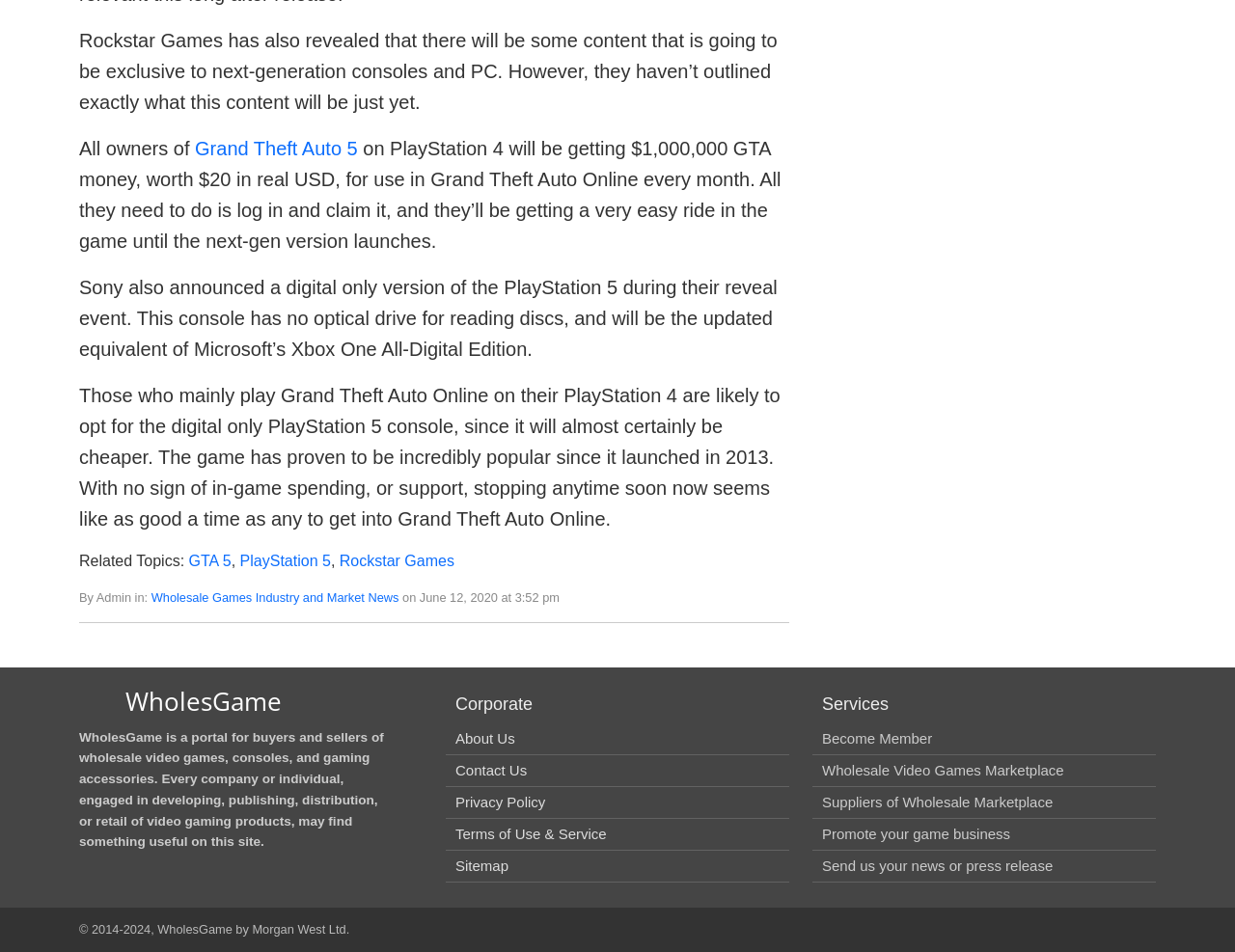Locate the bounding box coordinates of the element that should be clicked to execute the following instruction: "Explore the Wholesale Video Games Marketplace".

[0.666, 0.8, 0.861, 0.818]